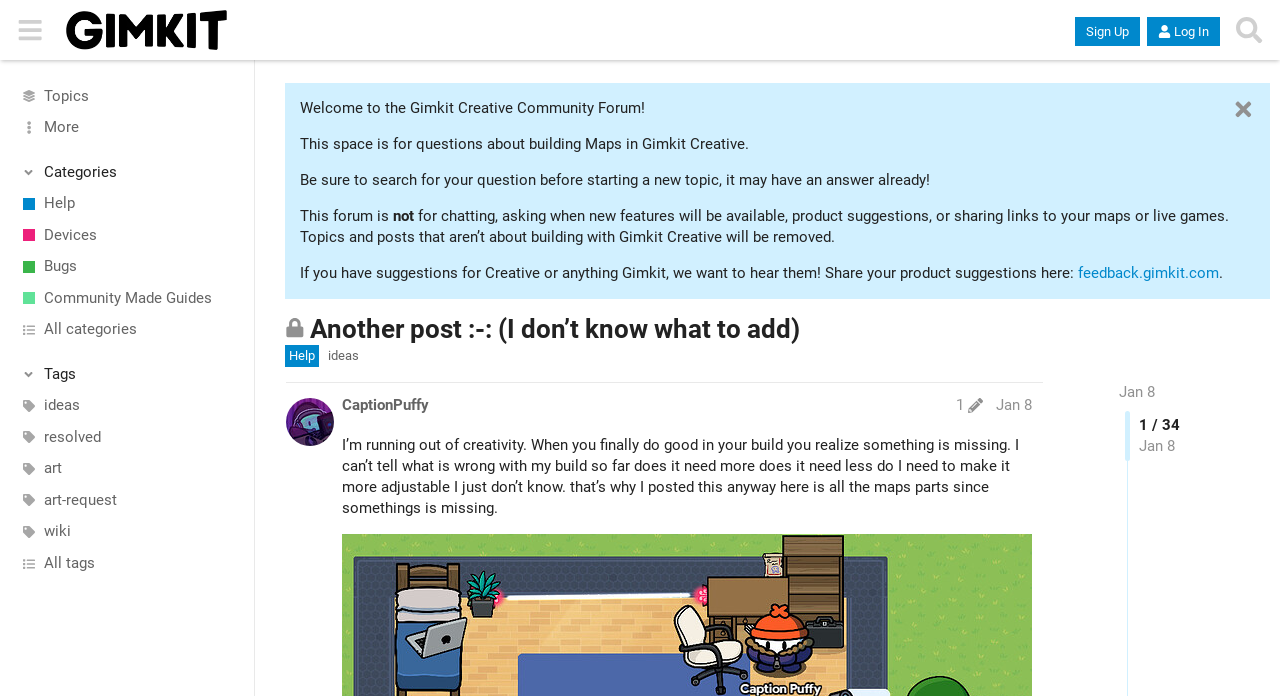Provide your answer to the question using just one word or phrase: What is the topic of the closed post?

Another post :-: (I don’t know what to add)